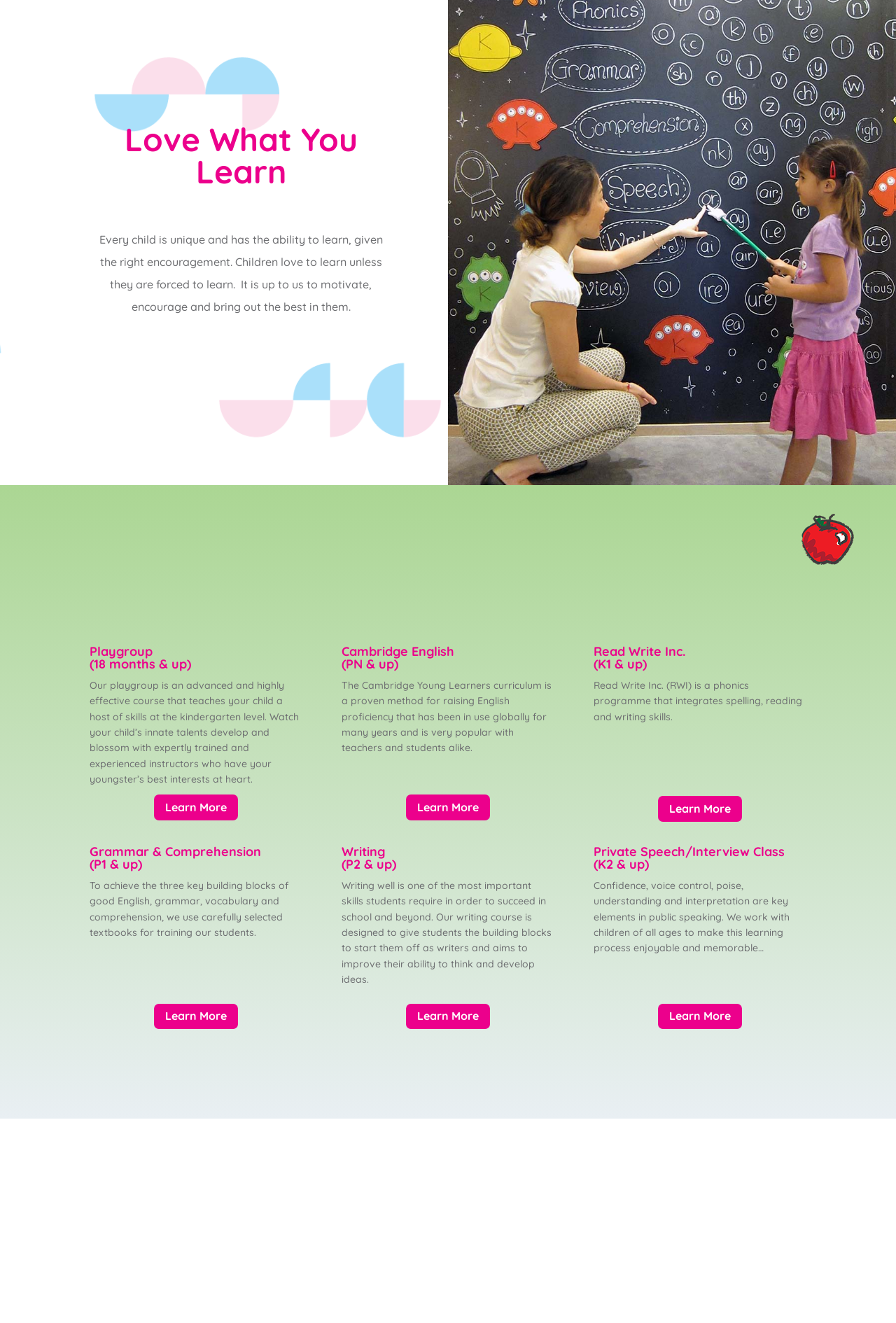What is the age range for the playgroup?
Based on the image, answer the question with as much detail as possible.

I found the answer by looking at the heading 'Playgroup (18 months & up)' which indicates the age range for the playgroup.